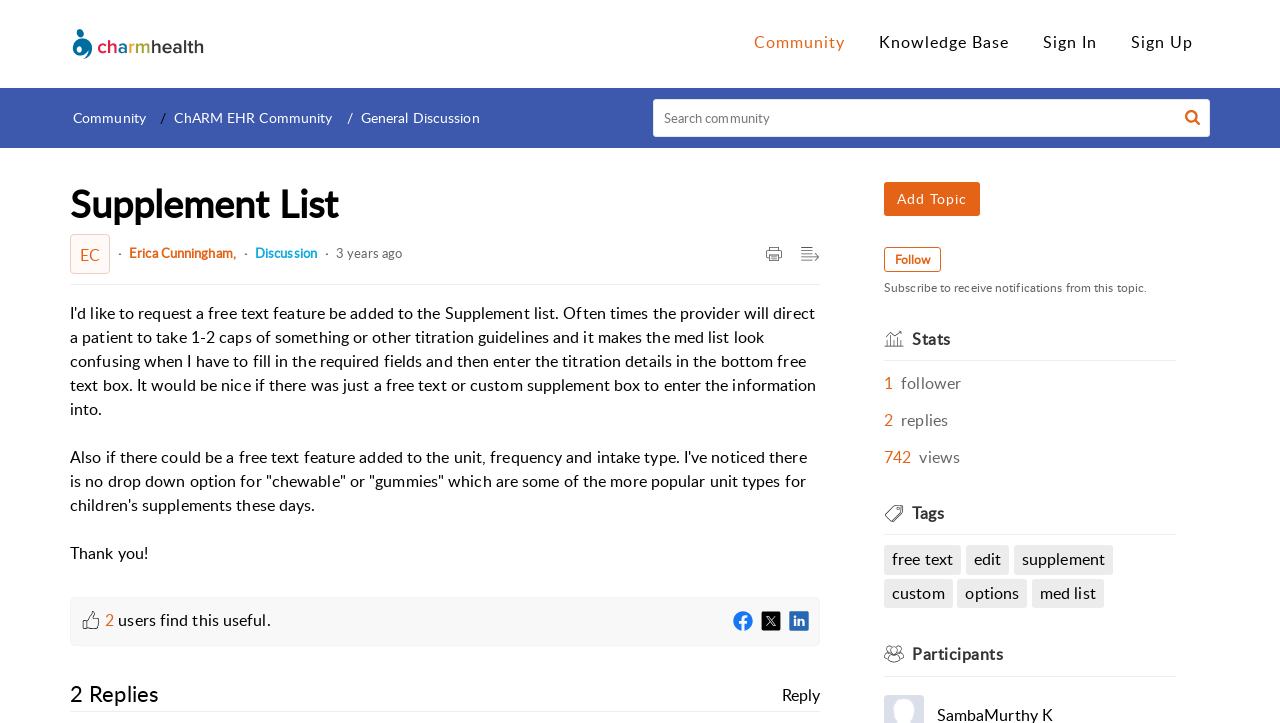Please respond to the question with a concise word or phrase:
What is the name of the community?

CHARM EHR Community